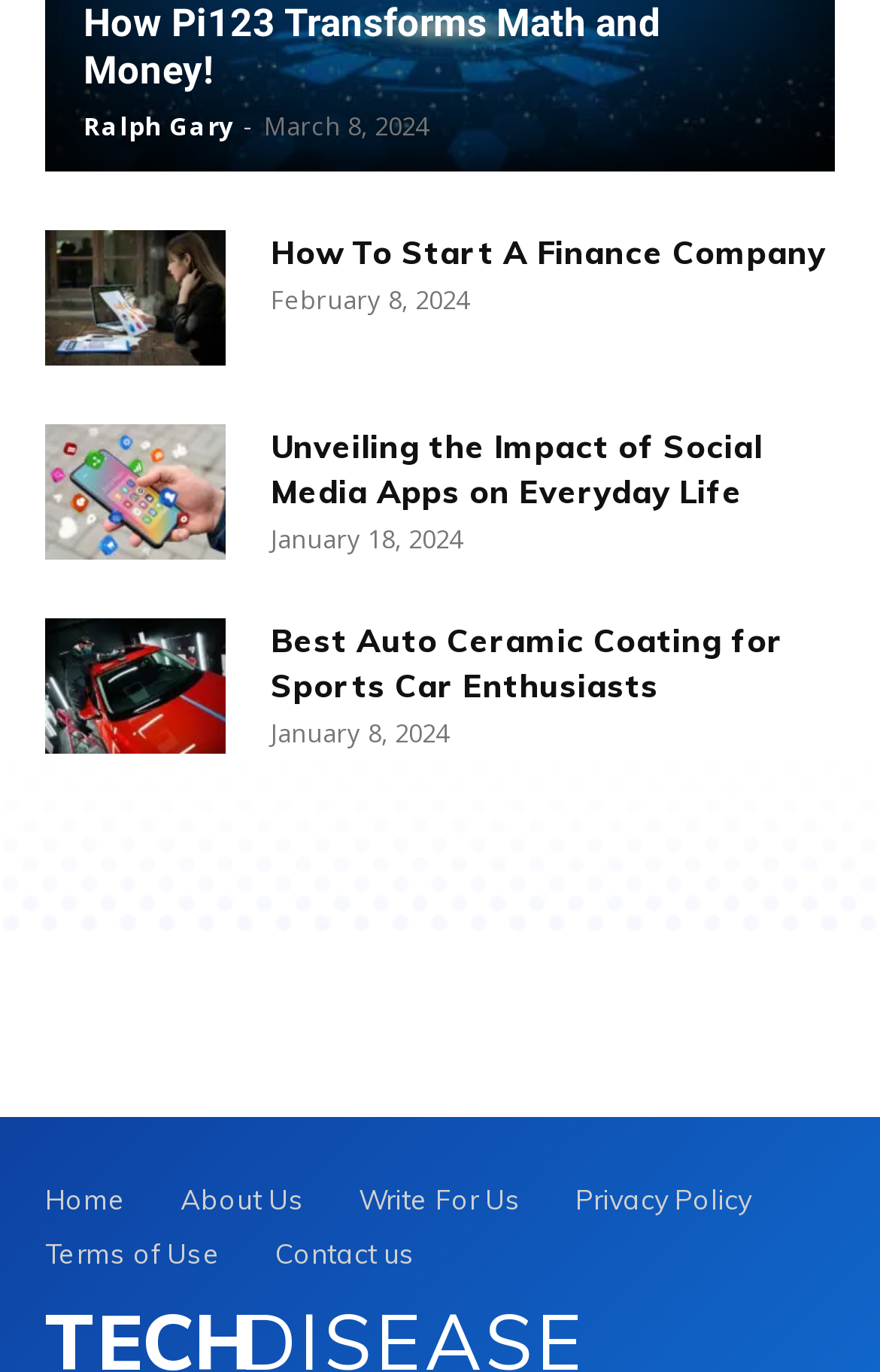Locate the bounding box coordinates of the element that should be clicked to fulfill the instruction: "Read the article 'How To Start A Finance Company'".

[0.308, 0.17, 0.938, 0.2]